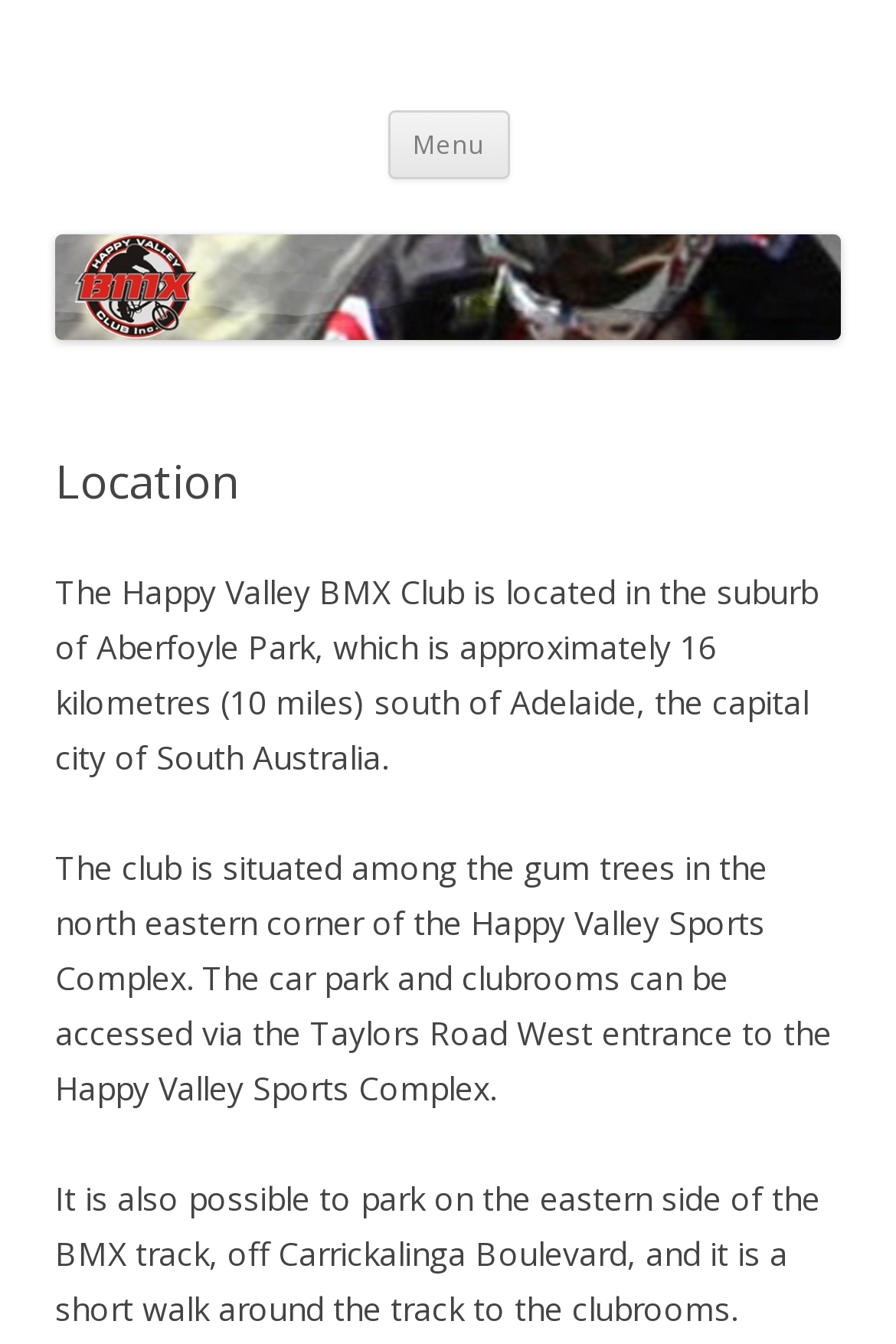Bounding box coordinates should be in the format (top-left x, top-left y, bottom-right x, bottom-right y) and all values should be floating point numbers between 0 and 1. Determine the bounding box coordinate for the UI element described as: parent_node: Happy Valley BMX Club

[0.062, 0.227, 0.938, 0.26]